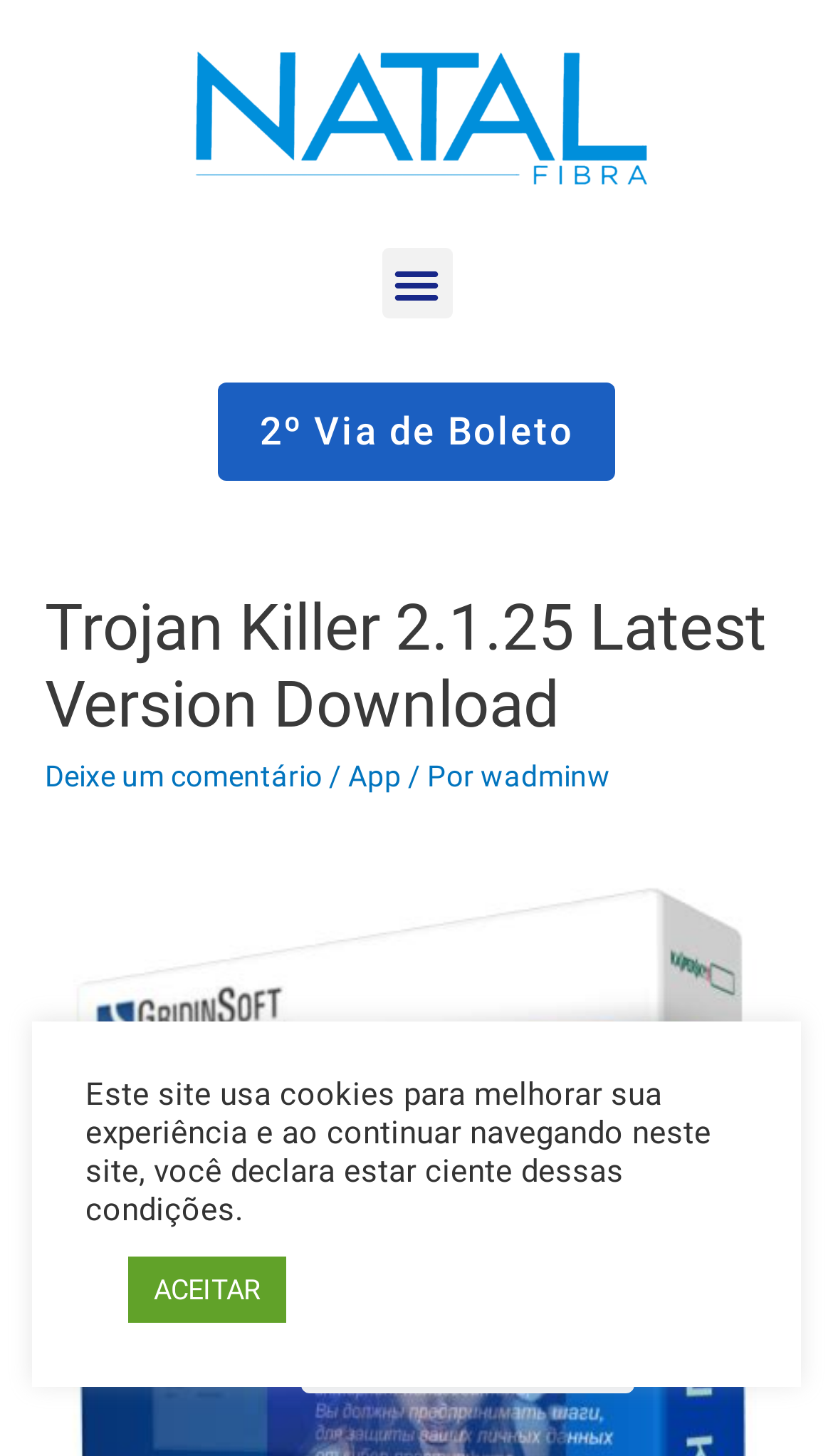Please respond to the question with a concise word or phrase:
What is the name of the software being downloaded?

Trojan Killer